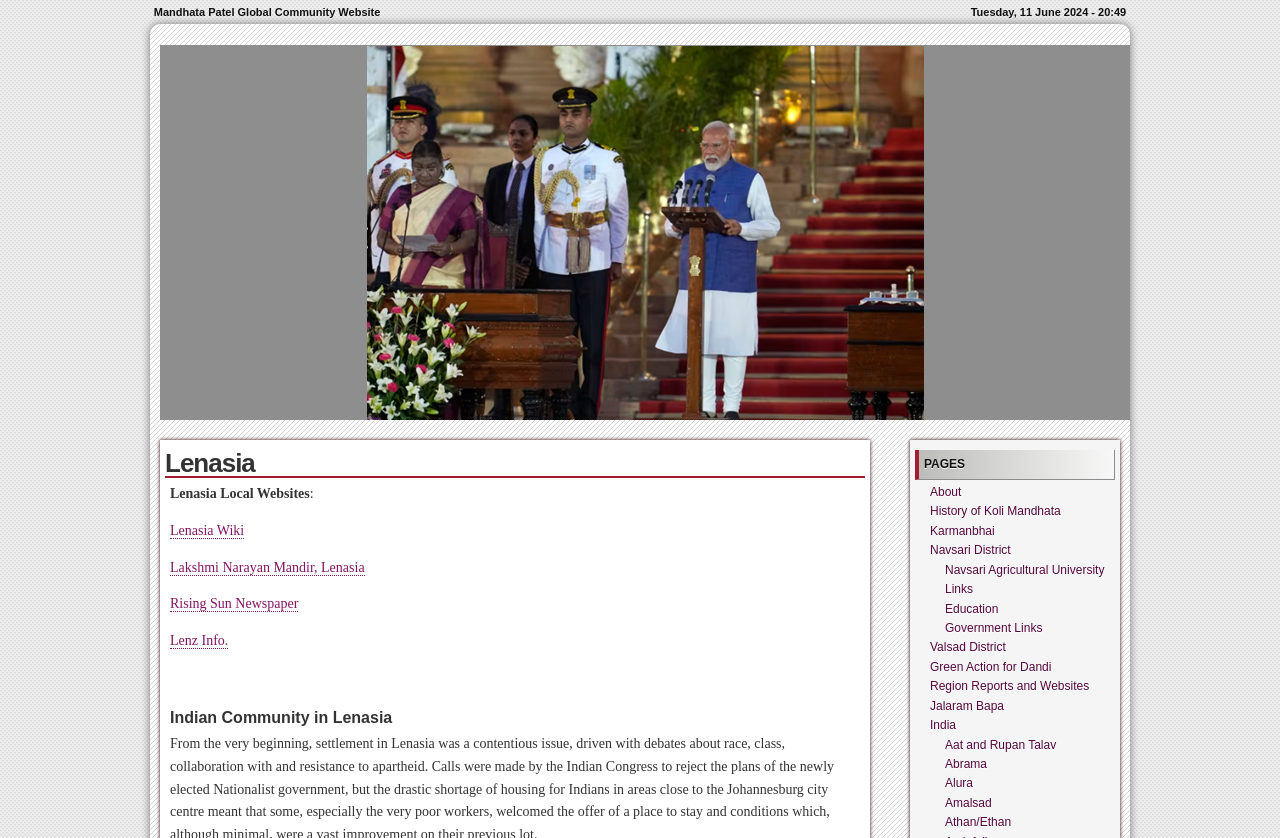Please identify the bounding box coordinates of the element I should click to complete this instruction: 'View About page'. The coordinates should be given as four float numbers between 0 and 1, like this: [left, top, right, bottom].

[0.727, 0.579, 0.751, 0.595]